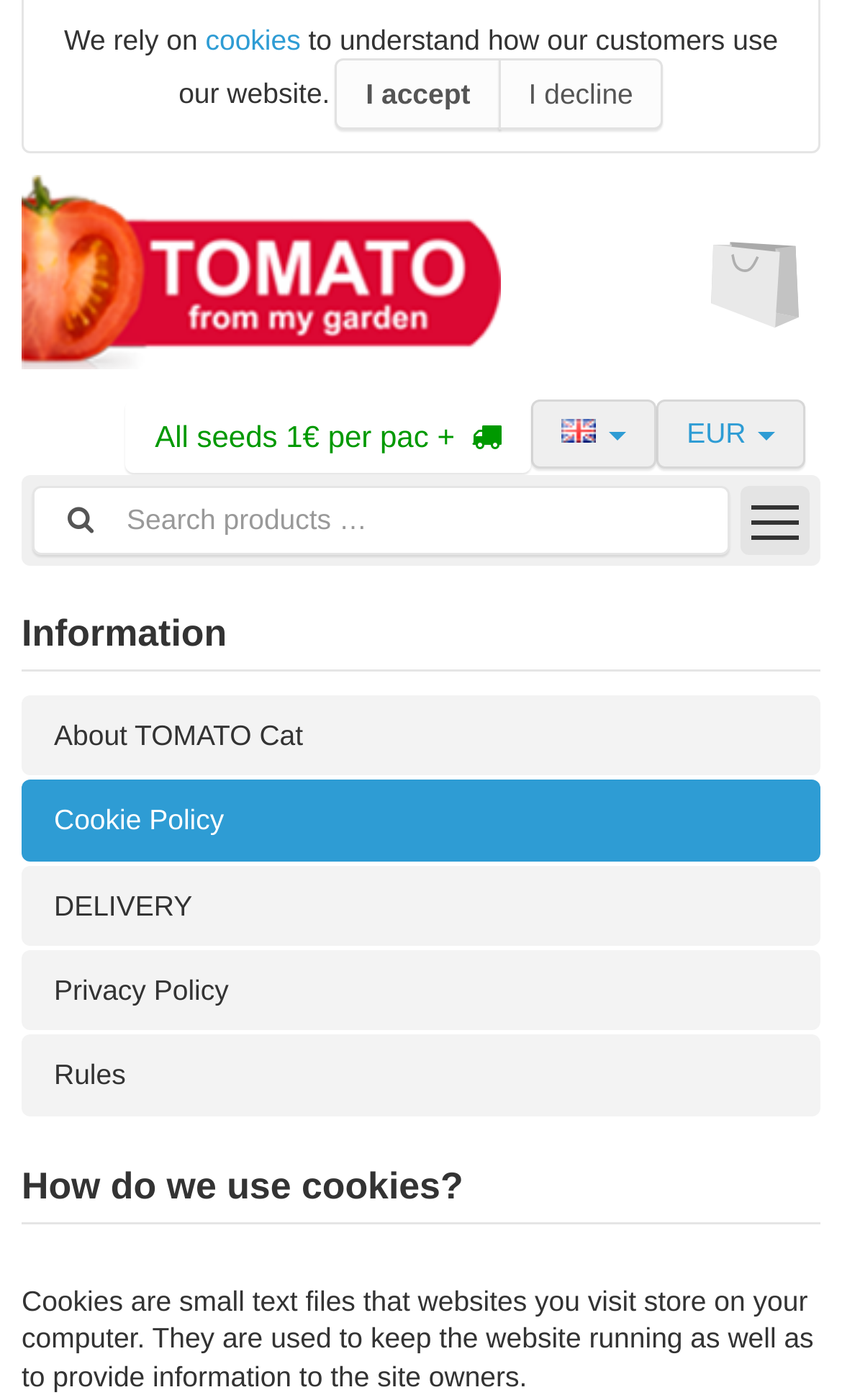Reply to the question with a single word or phrase:
What is the default currency?

EUR